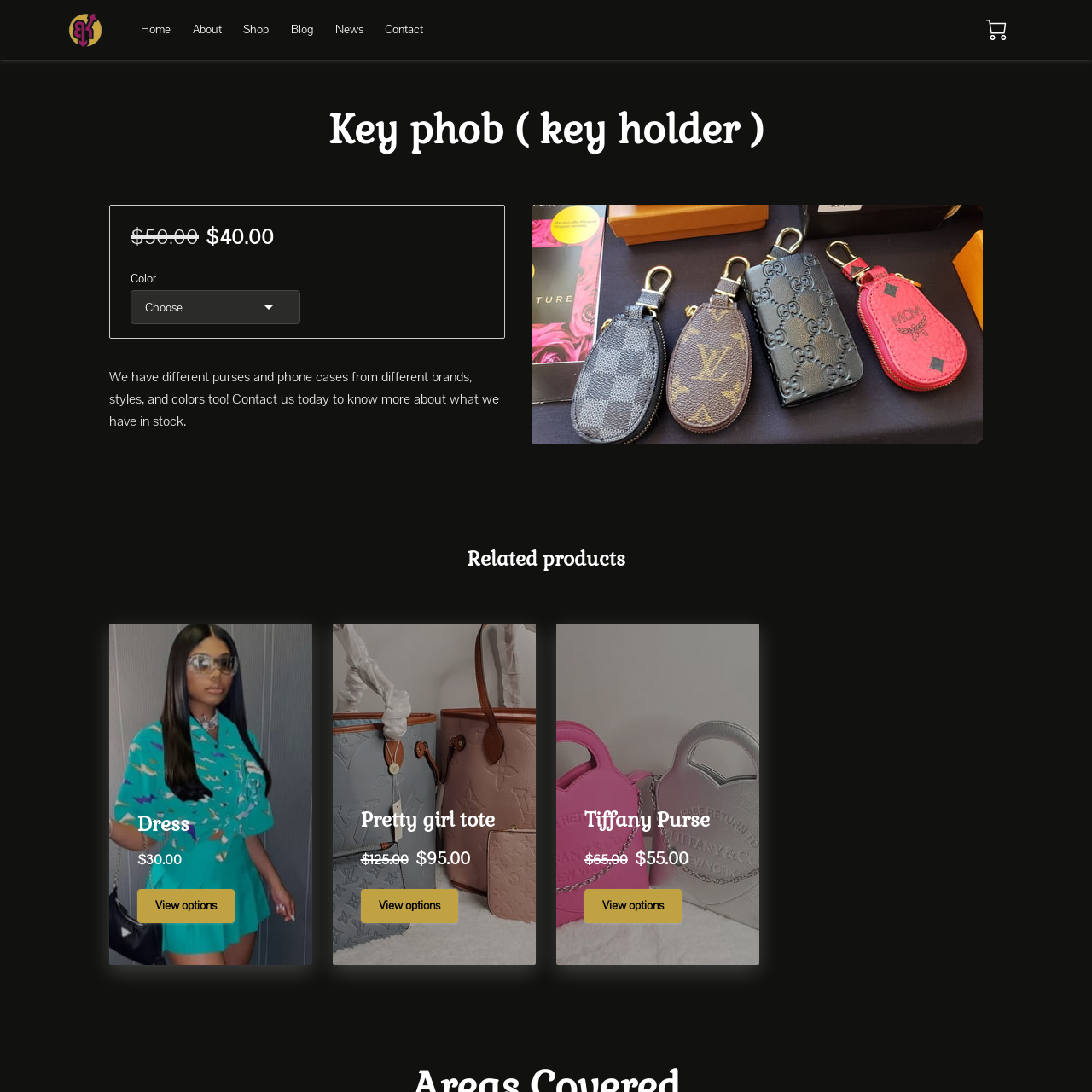What type of products are featured on this webpage?
Provide a detailed answer to the question, using the image to inform your response.

I determined the type of products featured on this webpage by reading the StaticText element with the text 'We have different purses and phone cases from different brands, styles, and colors too!' which provides a description of the products available.